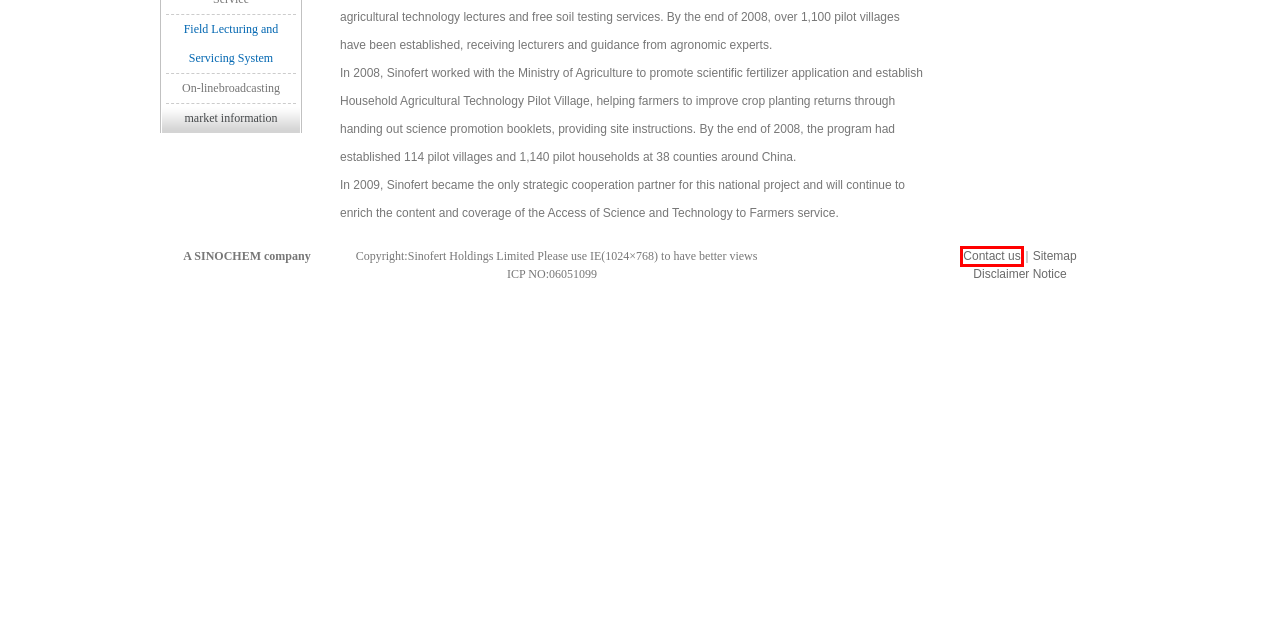Please examine the screenshot provided, which contains a red bounding box around a UI element. Select the webpage description that most accurately describes the new page displayed after clicking the highlighted element. Here are the candidates:
A. 中化化肥英文 > Products & Services  > market information > Market Dynamics
B. 中化化肥英文 > Company Info > Company Profile > Contact Us
C. 中化化肥有限公司网站
D. 中化化肥英文 > Products & Services  > Products
E. 中化化肥英文 > Products & Services  > Agrichemical Service
F. 中化化肥英文 > Products & Services  > Agrichemical Service  > On-linebroadcasting
G. 中化化肥英文 > News Center > Corporate News
H. 中化化肥英文 > Sitemap

B